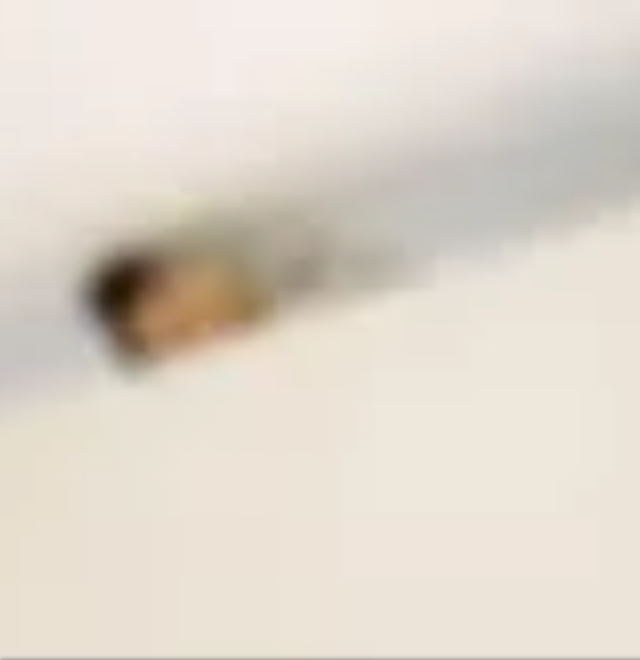Examine the screenshot and answer the question in as much detail as possible: What is the mood of the image?

The image captures the essence of childhood playfulness, where hiding and seeking become adventures filled with laughter and surprise, conveying a playful and joyful mood.